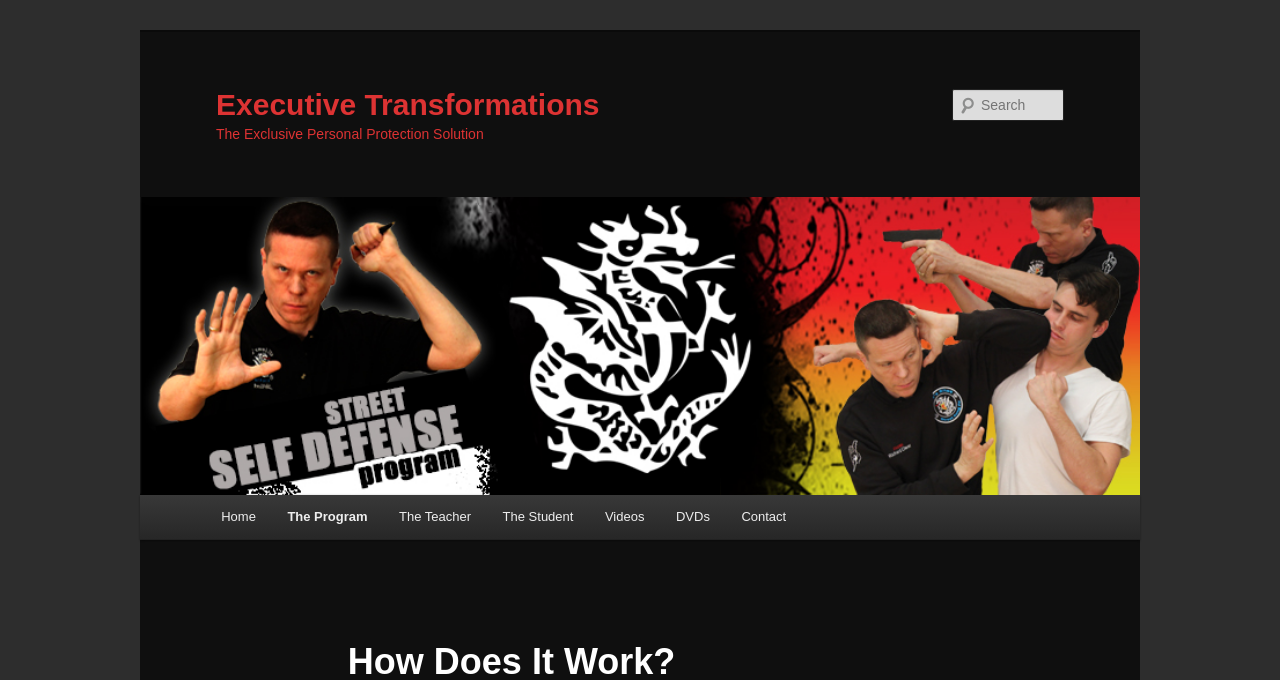What is the theme of the webpage?
Refer to the image and offer an in-depth and detailed answer to the question.

I inferred the theme by looking at the heading elements, specifically the one that says 'The Exclusive Personal Protection Solution', which suggests that the webpage is about personal protection.